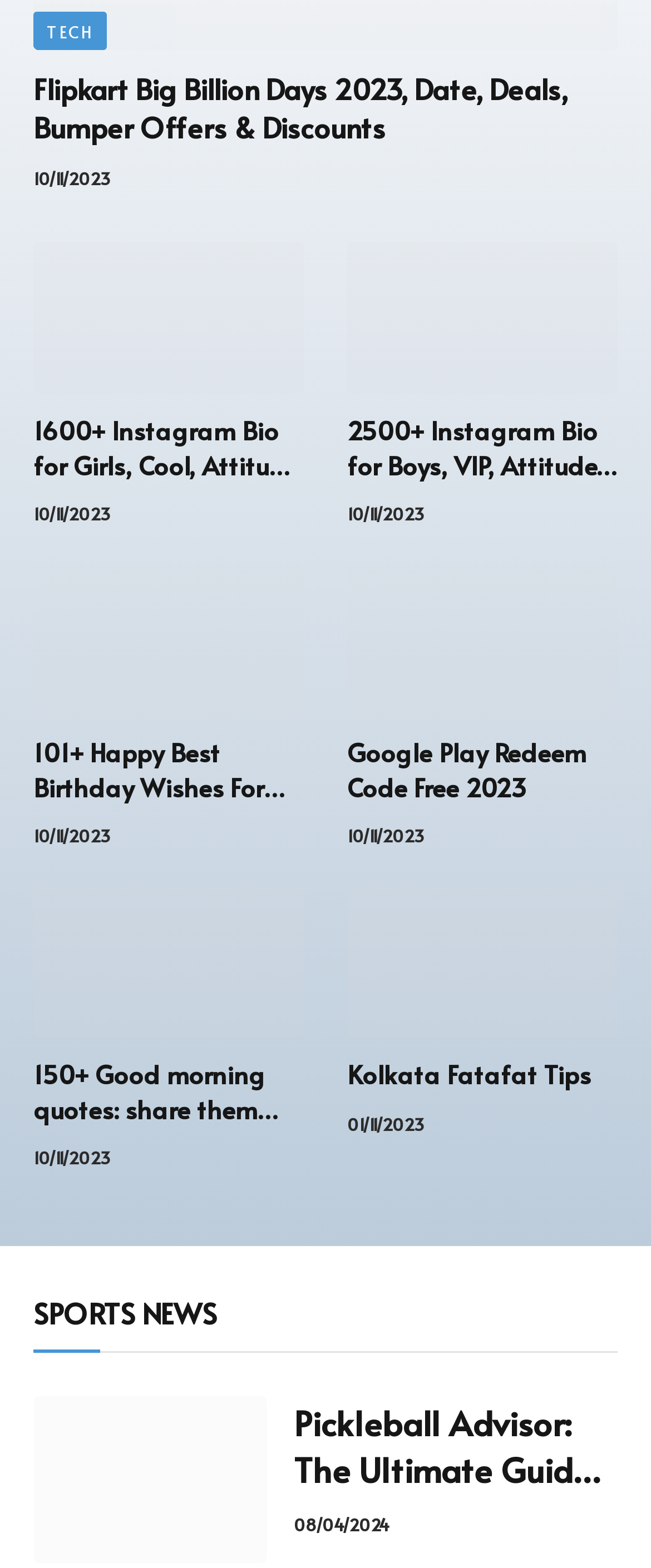Please specify the bounding box coordinates for the clickable region that will help you carry out the instruction: "Click on 'TECH'".

[0.051, 0.007, 0.164, 0.032]